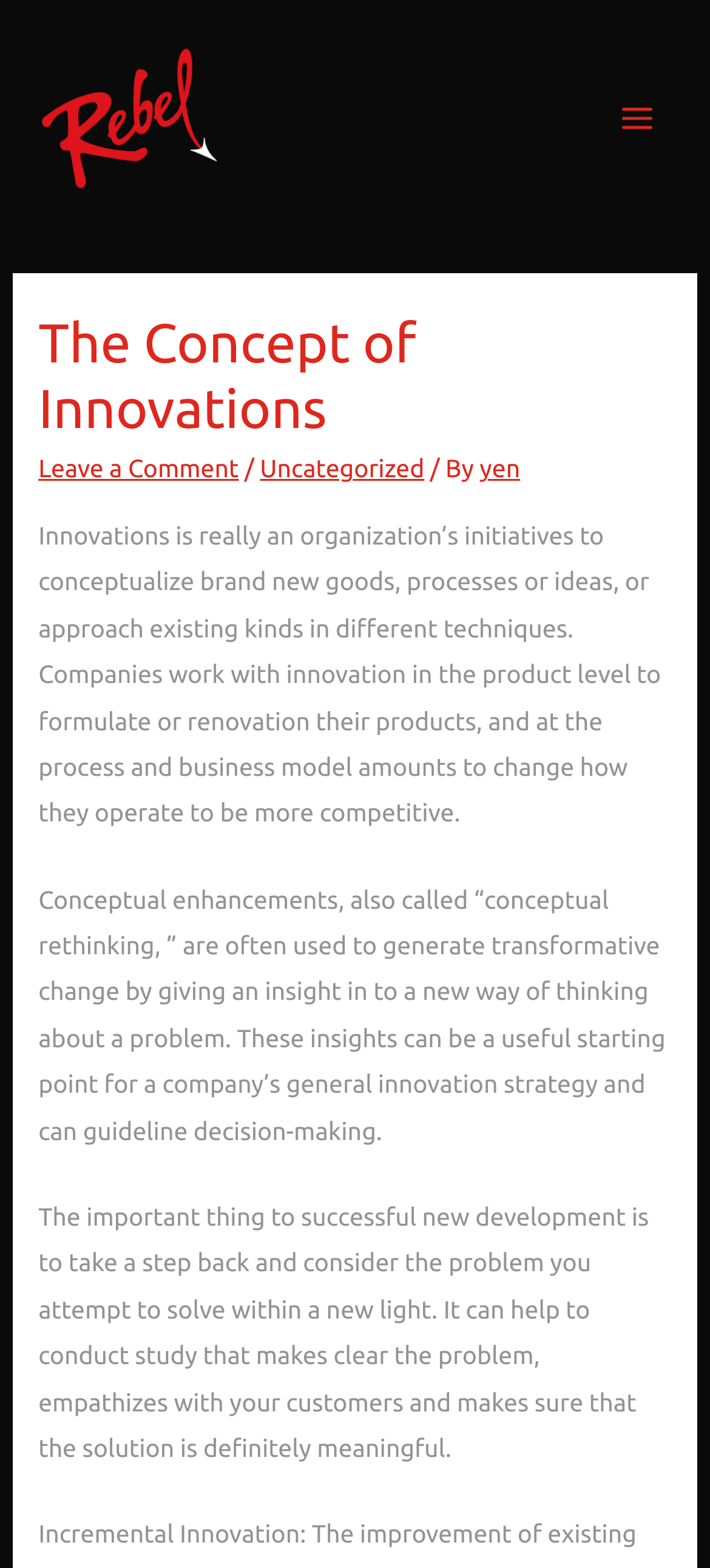Describe all visible elements and their arrangement on the webpage.

The webpage is about "The Concept of Innovations" at Rebel Saloon. At the top left, there is a link to "Rebel Saloon" accompanied by an image with the same name. On the top right, there is a button labeled "Main Menu" with an image beside it. 

Below the top section, there is a header area that spans almost the entire width of the page. Within this header, the main title "The Concept of Innovations" is displayed prominently. To the right of the title, there are three links: "Leave a Comment", "Uncategorized", and "yen", separated by forward slashes. 

The main content of the page is divided into three paragraphs. The first paragraph explains that innovations are an organization's initiatives to conceptualize new goods, processes, or ideas, or approach existing ones in different techniques. The second paragraph discusses conceptual enhancements, which are used to generate transformative change by giving an insight into a new way of thinking about a problem. The third paragraph emphasizes the importance of taking a step back to consider the problem in a new light, conducting research, empathizing with customers, and ensuring the solution is meaningful.